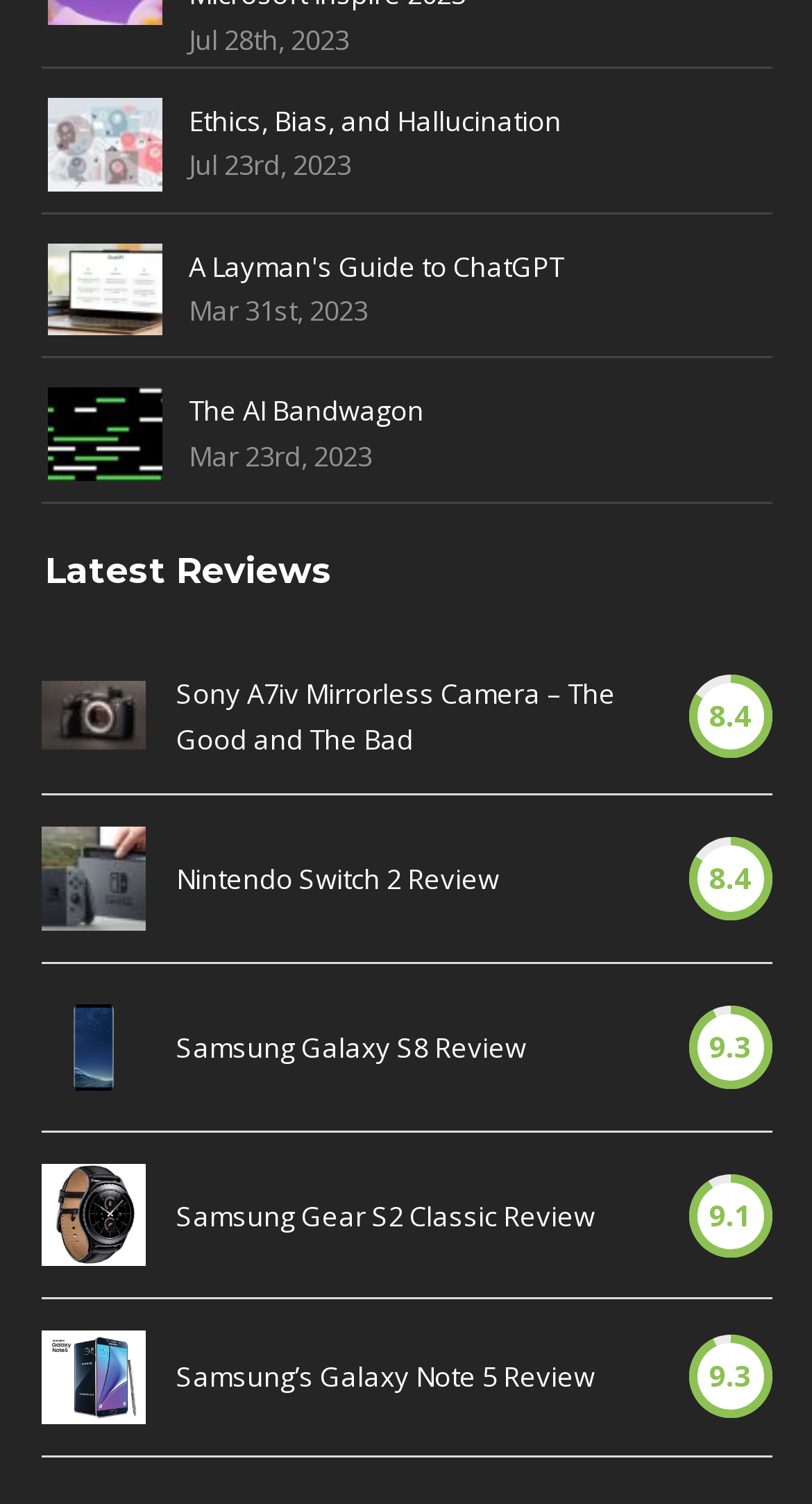What is the rating of the Samsung Galaxy S8?
Based on the screenshot, answer the question with a single word or phrase.

9.3